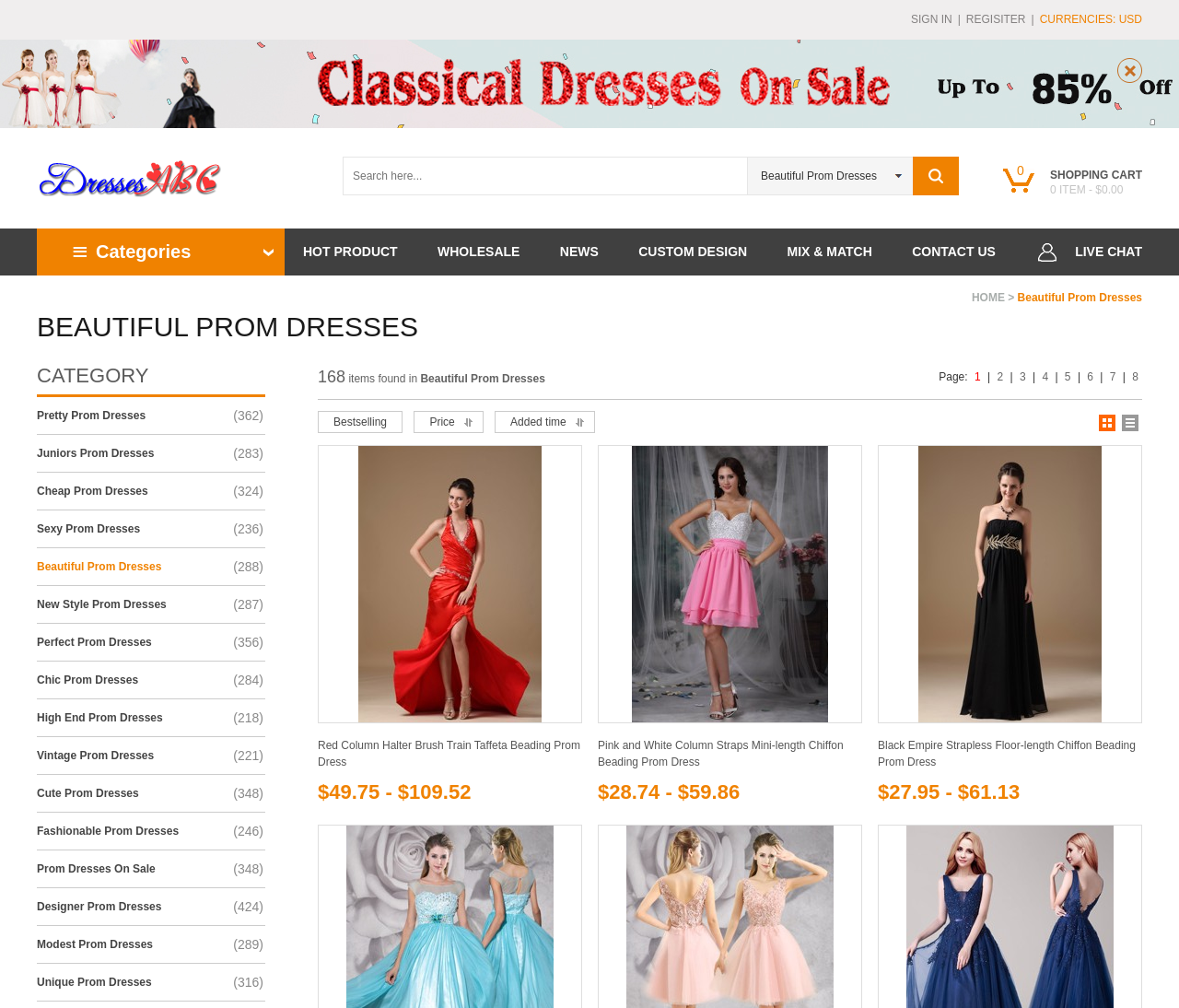Please provide the bounding box coordinate of the region that matches the element description: Price. Coordinates should be in the format (top-left x, top-left y, bottom-right x, bottom-right y) and all values should be between 0 and 1.

[0.351, 0.408, 0.41, 0.43]